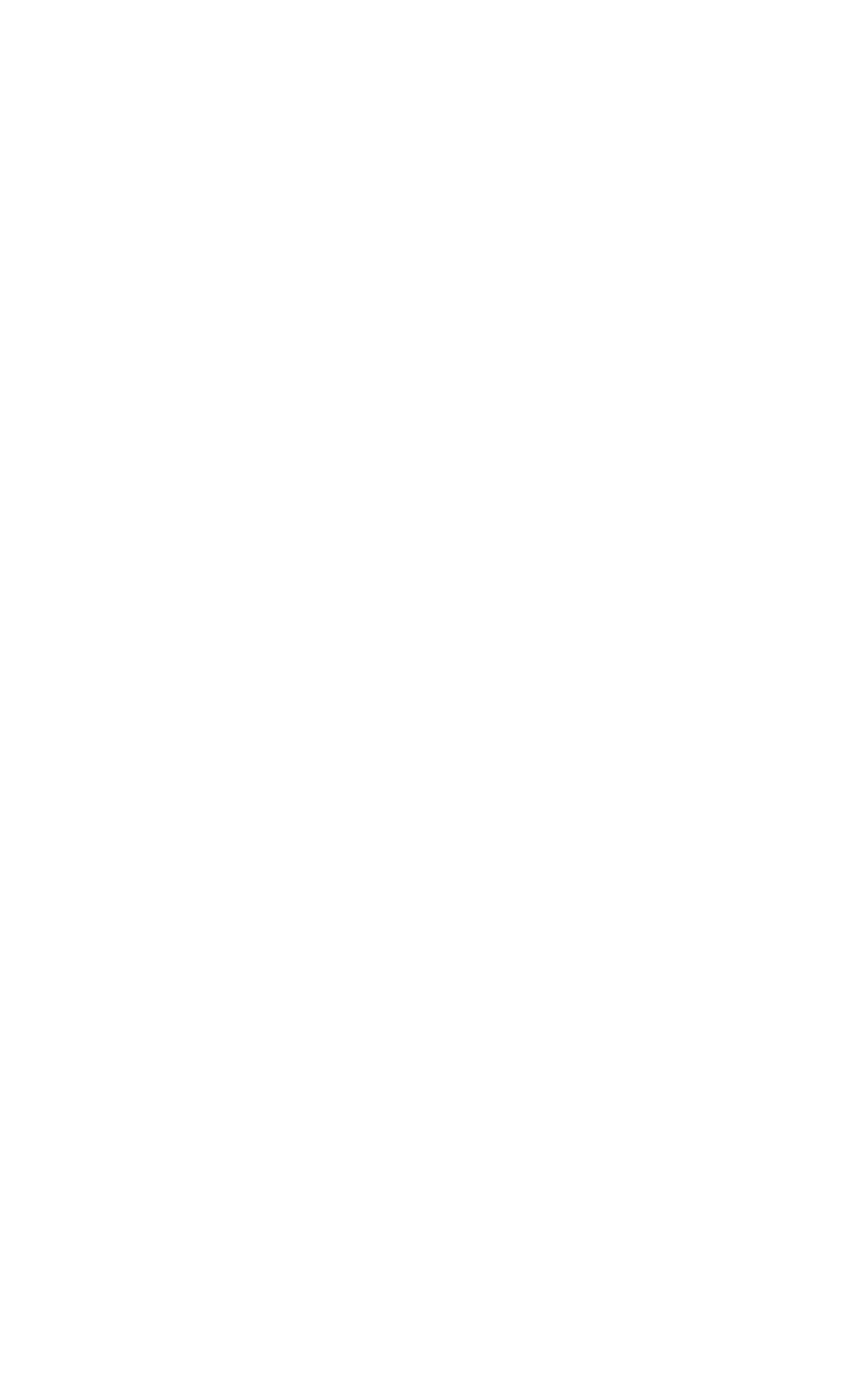Answer this question in one word or a short phrase: What is the name of the distillers shop?

Isle of Skye Distillers Shop